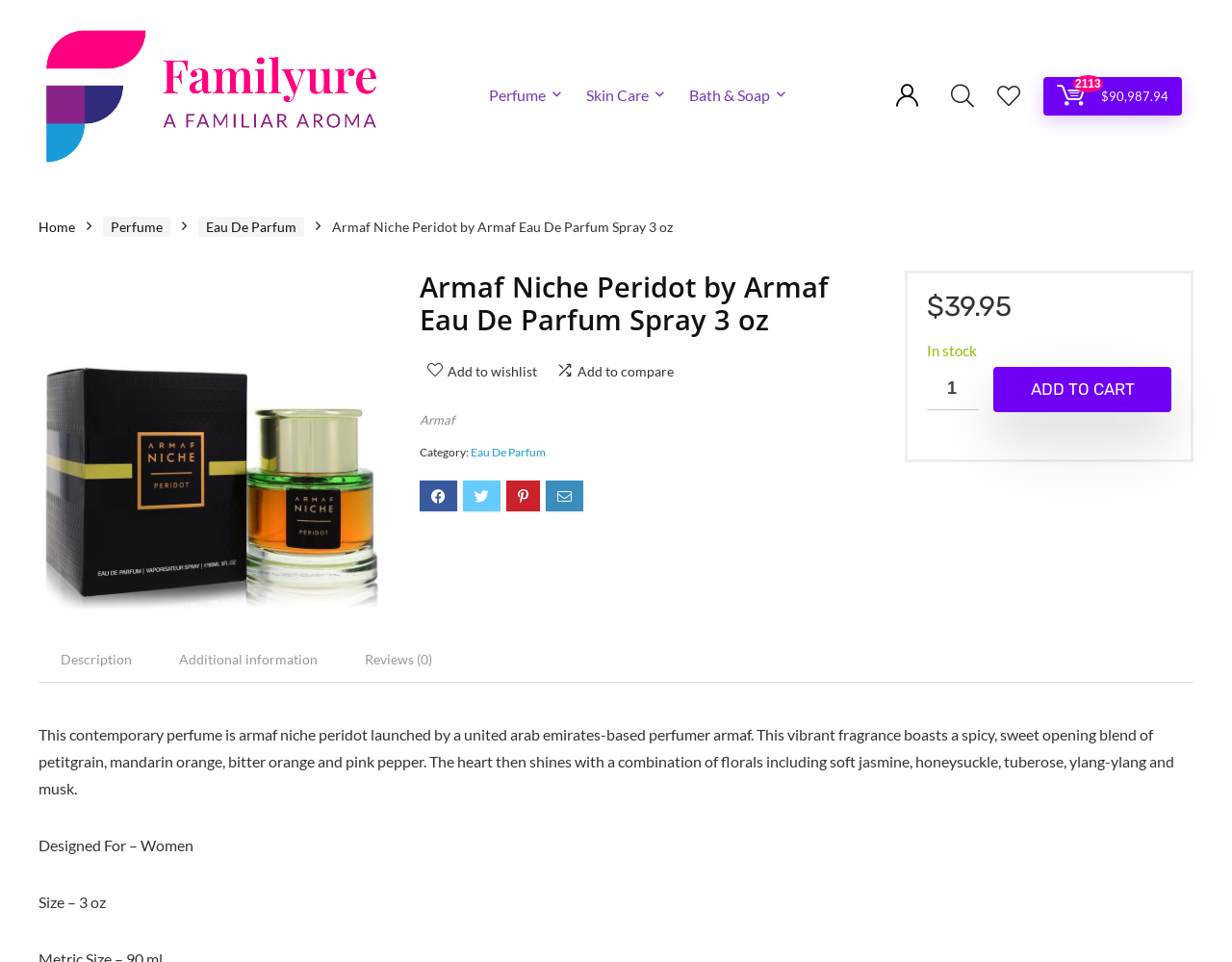Locate the bounding box coordinates of the area where you should click to accomplish the instruction: "View product description".

[0.031, 0.662, 0.125, 0.71]